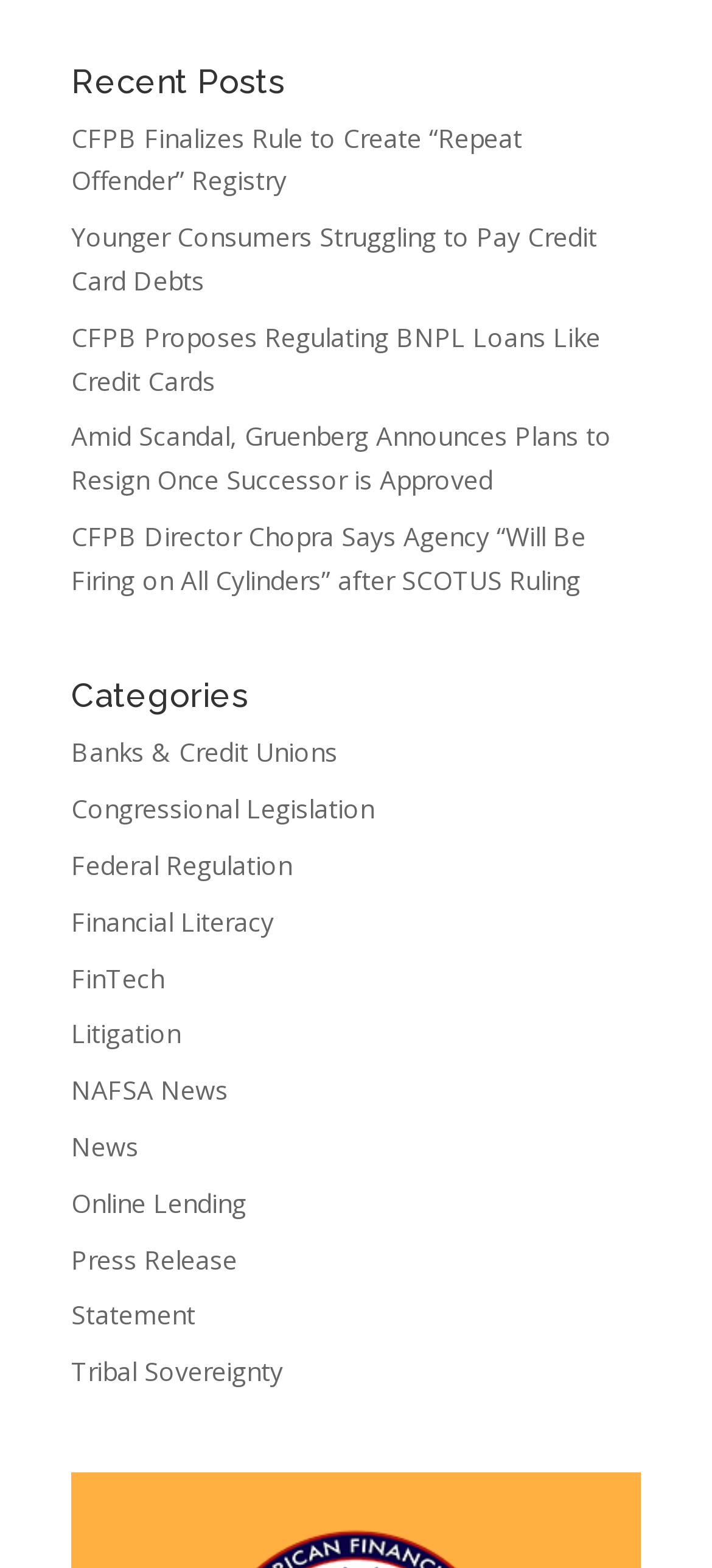What is the title of the first post?
Examine the screenshot and reply with a single word or phrase.

CFPB Finalizes Rule to Create “Repeat Offender” Registry